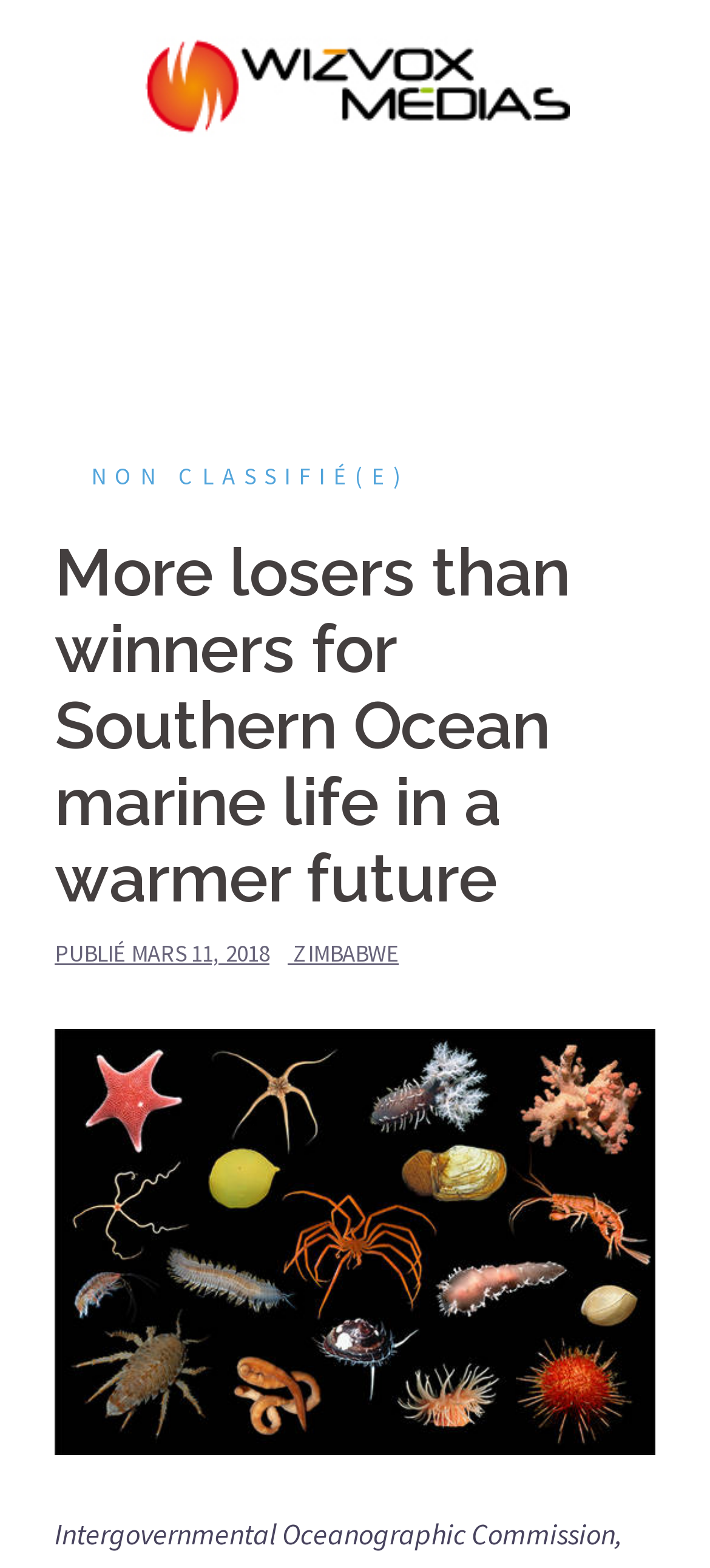Elaborate on the information and visuals displayed on the webpage.

The webpage appears to be a news article or blog post about the impact of climate change on marine life in the Southern Ocean. At the top of the page, there is a header section with a logo image of "WizVox Médias" on the left, accompanied by a link to the same name. Below the logo, there is a heading that reads "More losers than winners for Southern Ocean marine life in a warmer future".

Underneath the heading, there is a table with three columns. The first column contains a static text "PUBLIÉ", the second column has a link to a date "MARS 11, 2018", and the third column has a link to a location "ZIMBABWE". 

At the very bottom of the page, there are two lines of static text. The first line reads "Intergovernmental Oceanographic Commission" and the second line is a comma.